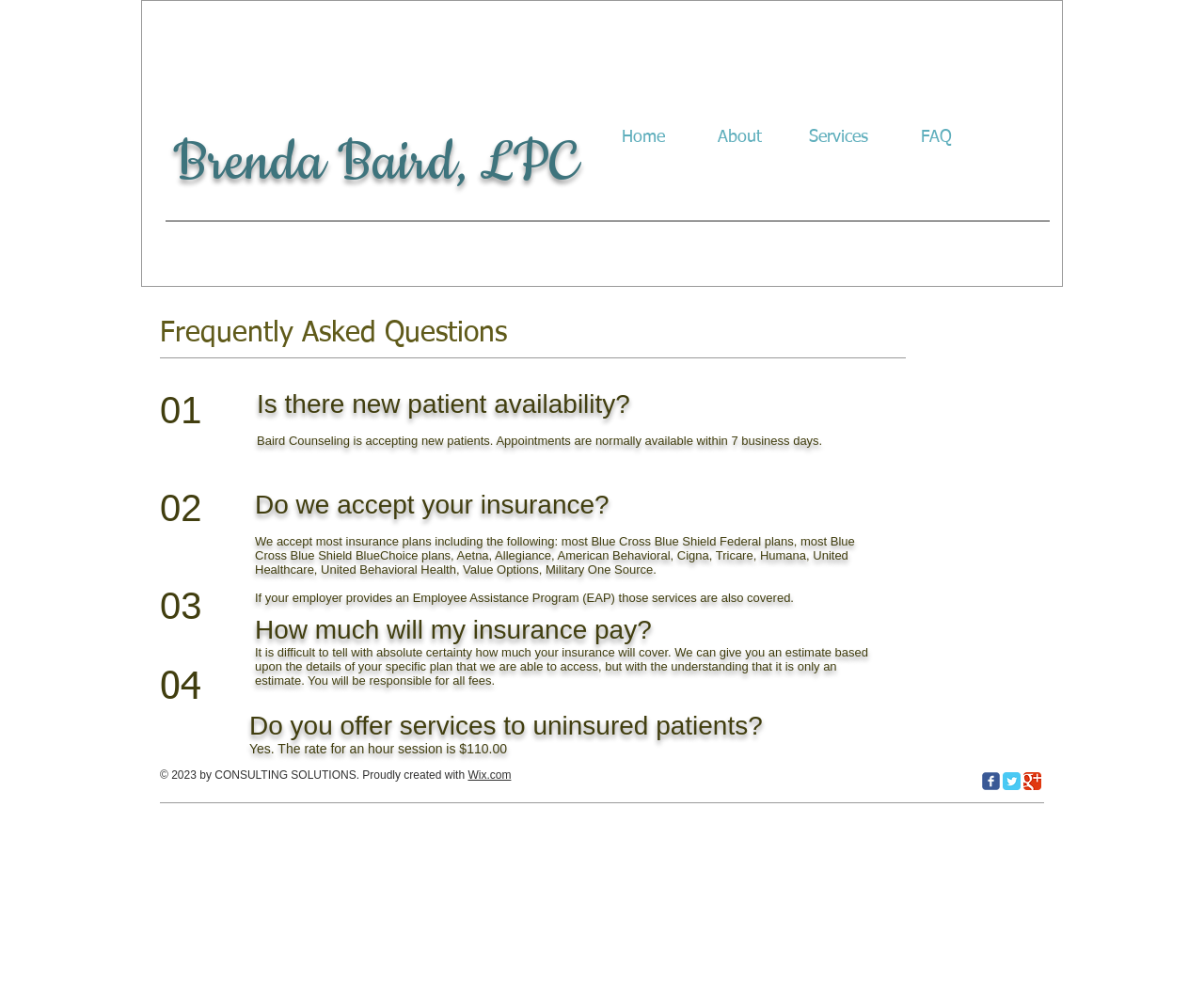Determine the bounding box coordinates for the HTML element mentioned in the following description: "Home". The coordinates should be a list of four floats ranging from 0 to 1, represented as [left, top, right, bottom].

[0.479, 0.12, 0.59, 0.158]